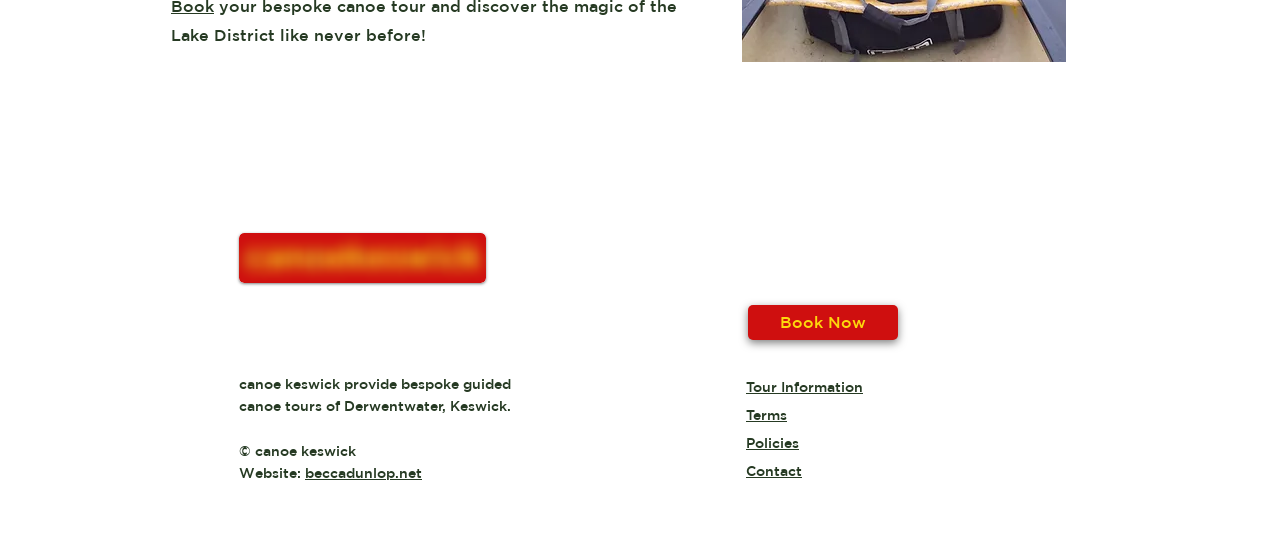Locate the coordinates of the bounding box for the clickable region that fulfills this instruction: "Read the 'I Wish Food Sucked!' post".

None